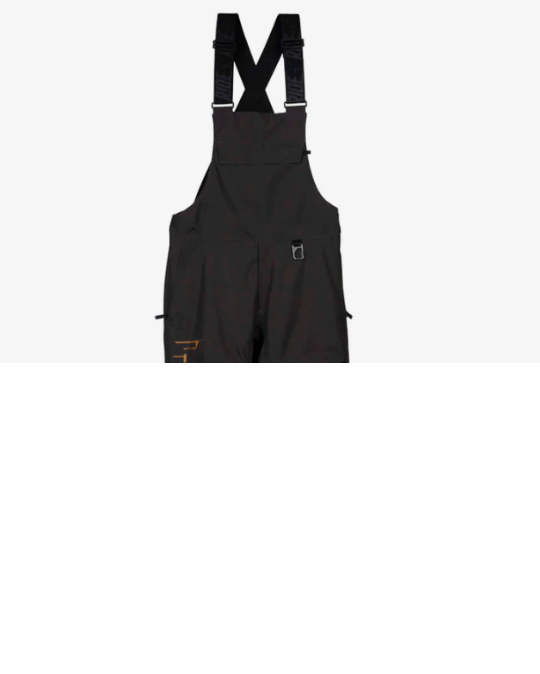What is the purpose of the horizontal pocket?
Kindly answer the question with as much detail as you can.

The purpose of the horizontal pocket can be inferred from the description, which states that it is 'ideal for storing small tools or essentials', indicating that it is designed to provide a convenient storage space for the wearer.